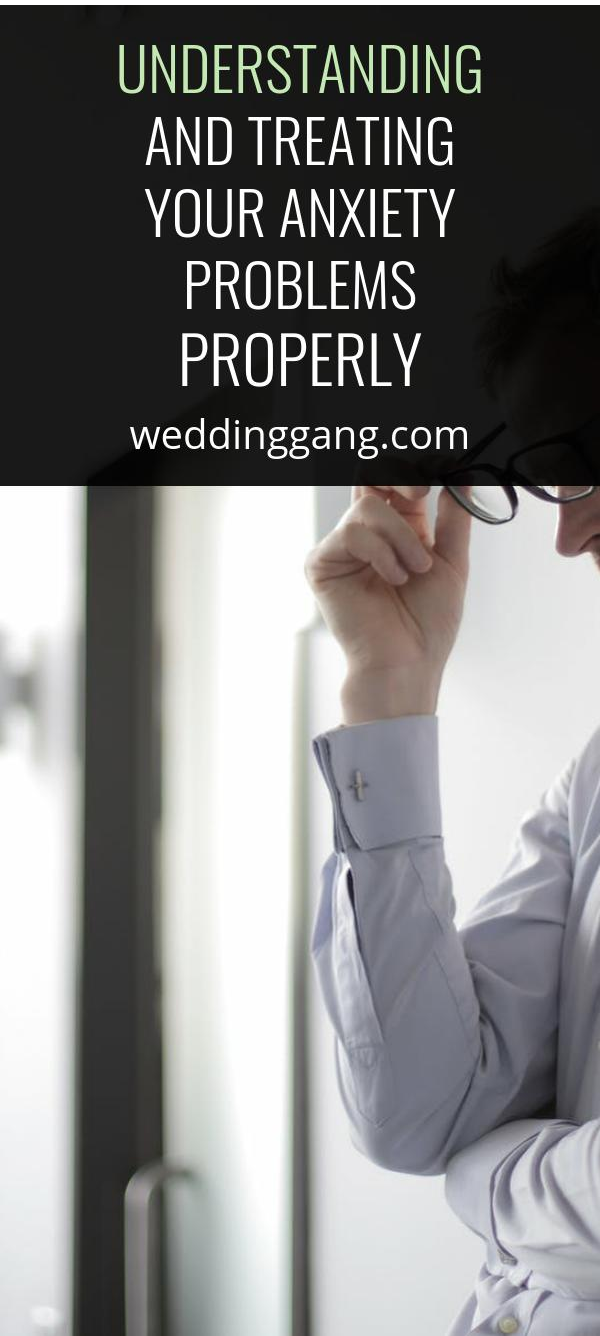Give a one-word or one-phrase response to the question:
What is the purpose of the text banner?

Providing resource